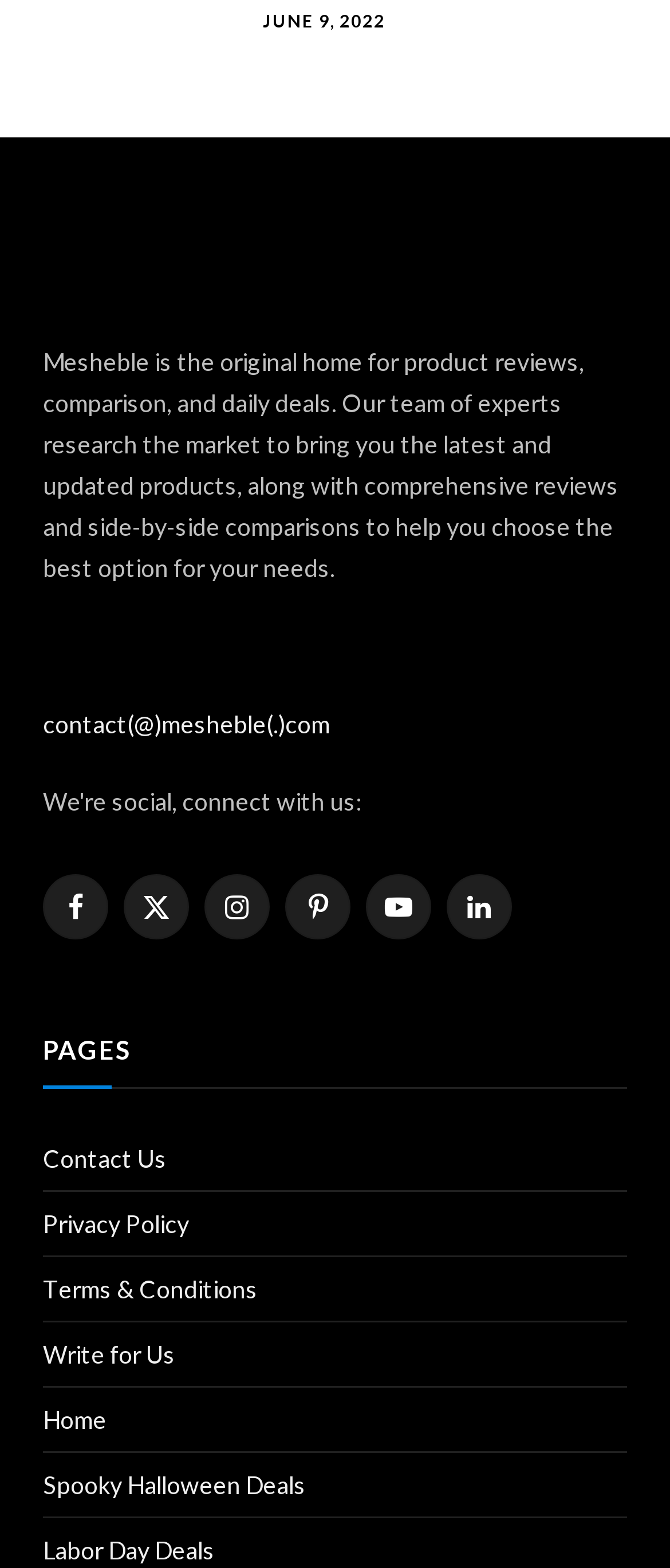Please specify the bounding box coordinates of the clickable region necessary for completing the following instruction: "Visit Facebook page". The coordinates must consist of four float numbers between 0 and 1, i.e., [left, top, right, bottom].

[0.064, 0.558, 0.162, 0.599]